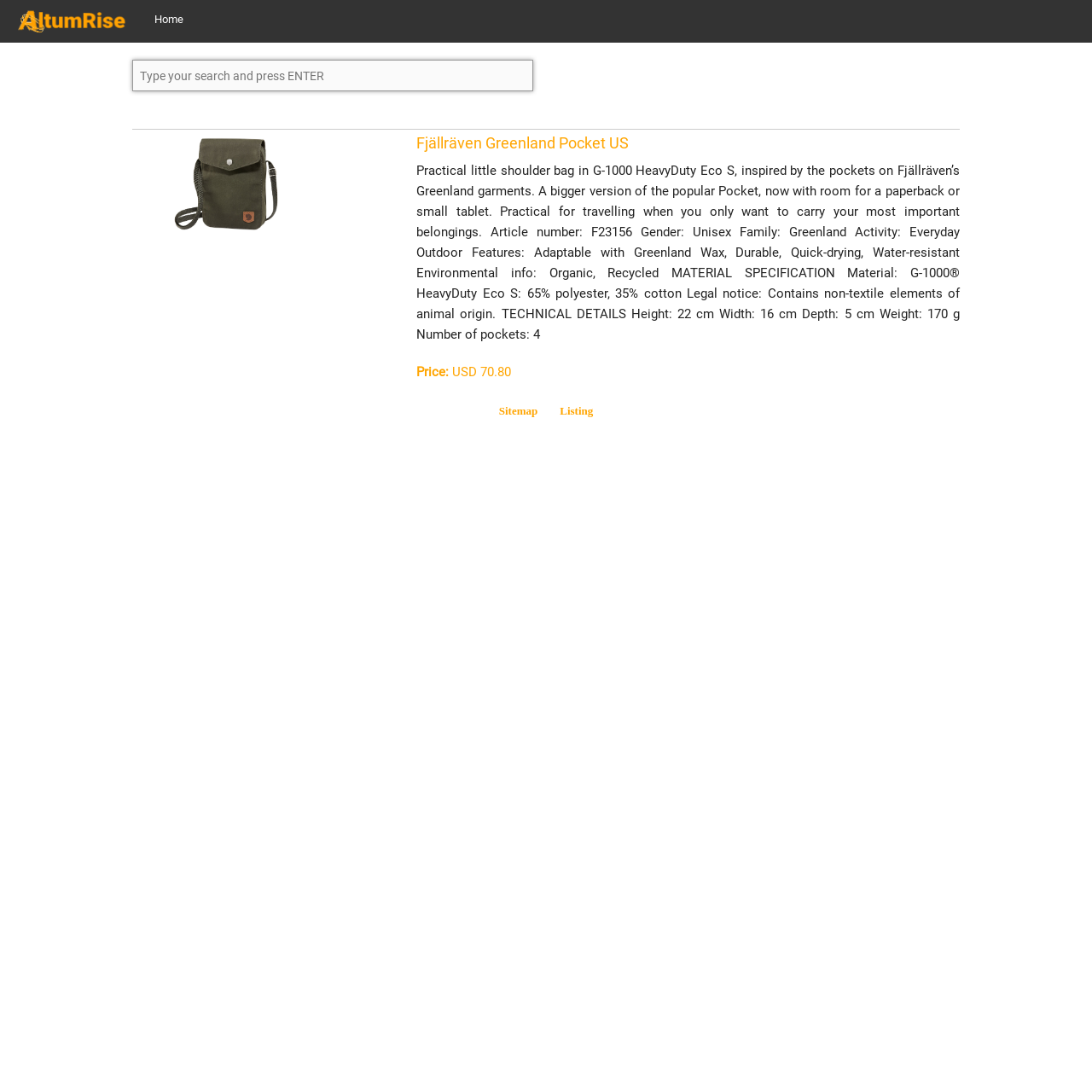What is the price of the product?
Please give a detailed and elaborate answer to the question.

I found the answer by looking at the link element with the text 'Price: USD 70.80' which is likely to be the price of the product.